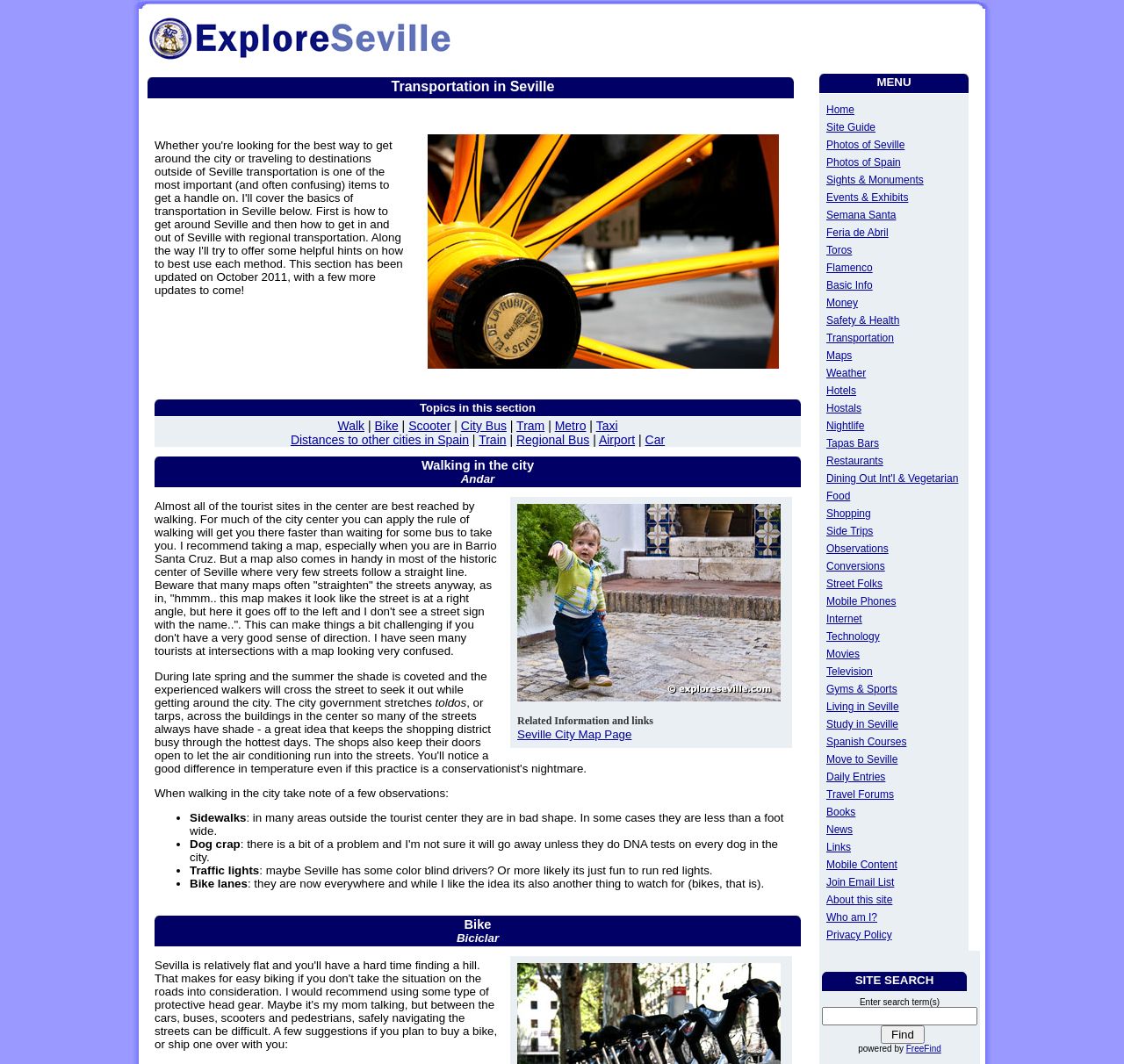Generate a comprehensive description of the webpage.

This webpage is about transportation information, tips, and advice for Sevilla, Spain. At the top, there is a logo and a menu bar with links to various sections of the website, including Home, Site Guide, Photos, Sights & Monuments, and more.

Below the menu bar, there is a heading "Transportation in Seville" followed by a brief introduction to the importance of transportation in the city. The introduction is accompanied by an image.

The main content of the page is divided into sections, each focusing on a different mode of transportation, such as walking, biking, scooters, city buses, trams, metro, taxis, and more. Each section has a heading, followed by a brief description and links to related information.

The walking section is the most detailed, with several paragraphs of text discussing the benefits and challenges of walking in Sevilla, including the importance of maps, the need to be aware of pedestrian traffic, and the availability of shade during the summer months. There are also several bullet points highlighting specific observations to keep in mind while walking in the city, such as the condition of sidewalks, dog waste, and traffic lights.

Throughout the page, there are several images and links to related information, including a city map page and a section on bike lanes. The overall layout is organized and easy to navigate, with clear headings and concise text.